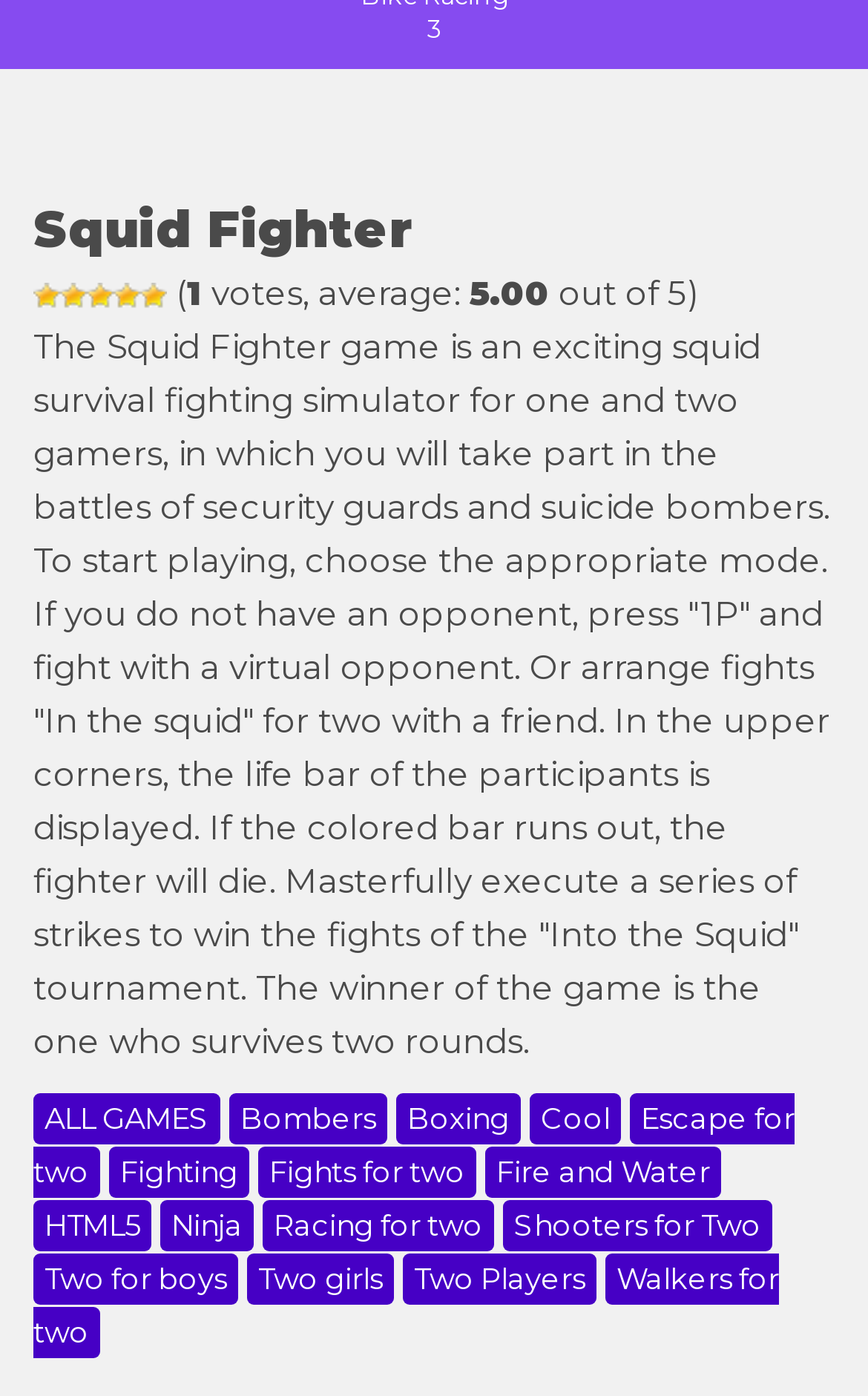Please find the bounding box coordinates for the clickable element needed to perform this instruction: "click on the 'ALL GAMES' link".

[0.038, 0.782, 0.254, 0.819]